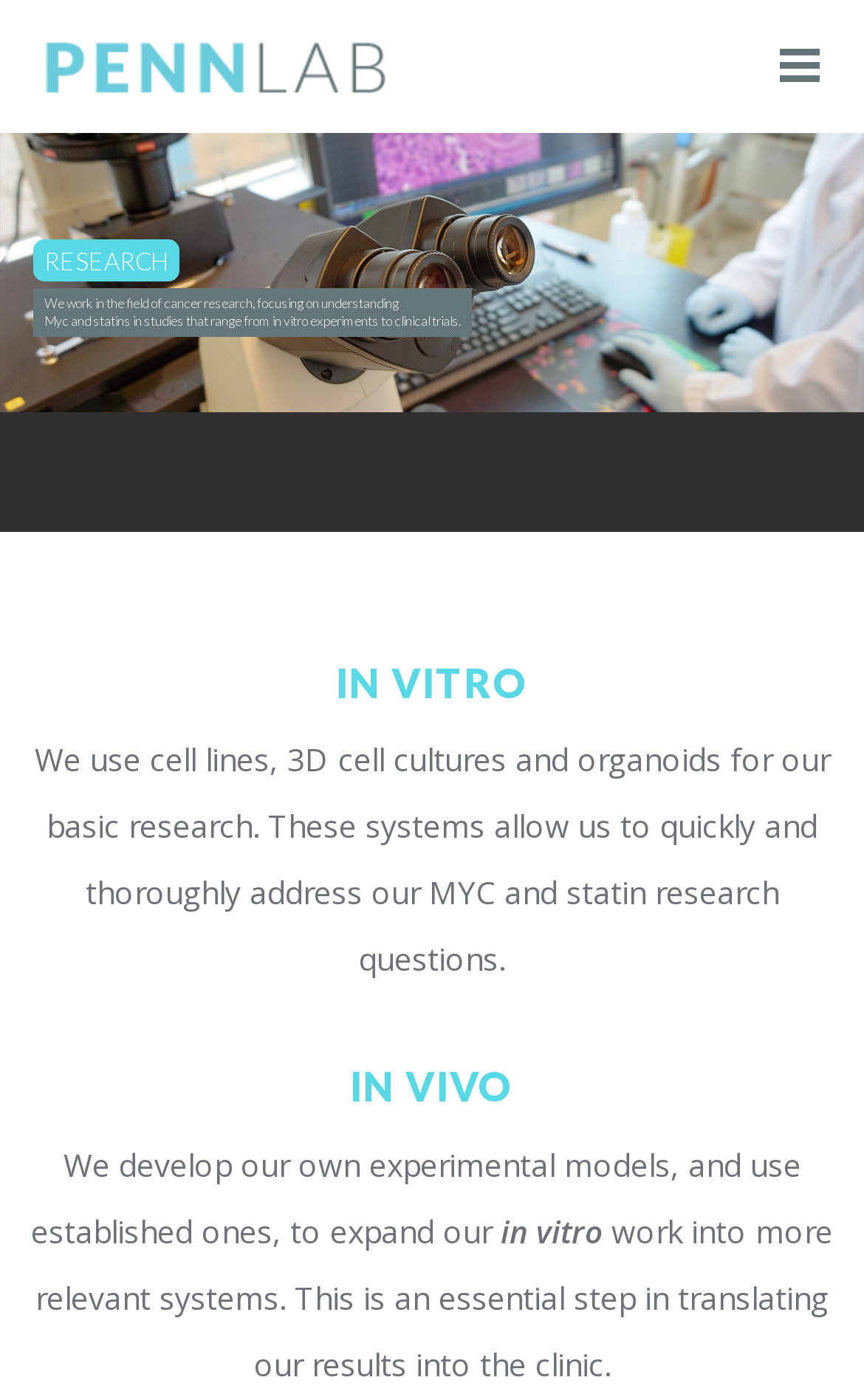Using the elements shown in the image, answer the question comprehensively: What is the research focus of Penn Lab?

Based on the webpage, the research focus of Penn Lab is cancer research, as stated in the StaticText element 'We work in the field of cancer research, focusing on understanding...'.